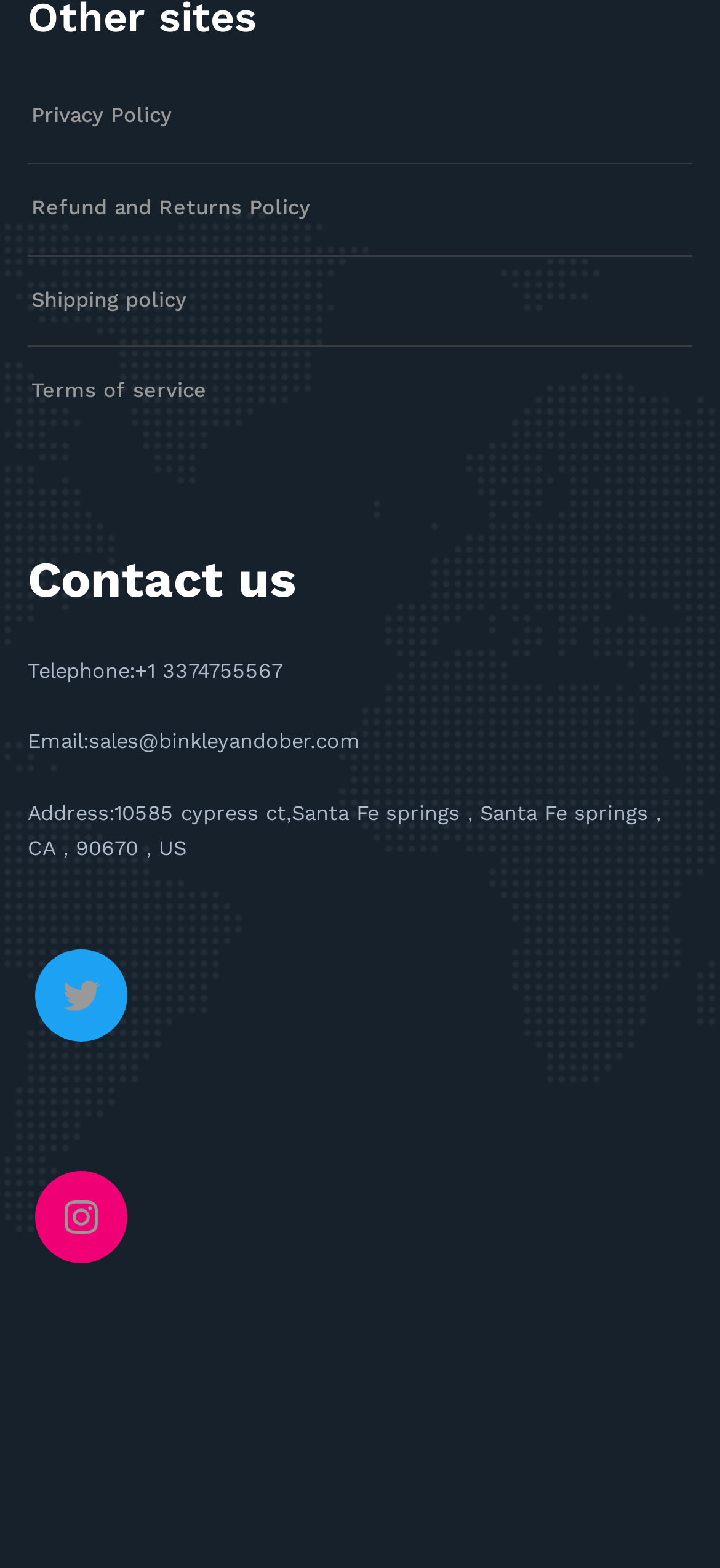What is the last element in the webpage?
Please provide a comprehensive answer based on the visual information in the image.

The last element in the webpage is a figure element, which is located in a complementary element with a bounding box coordinate of [0.038, 0.859, 0.962, 0.985]. This element does not have any text or description, but it is a figure element.